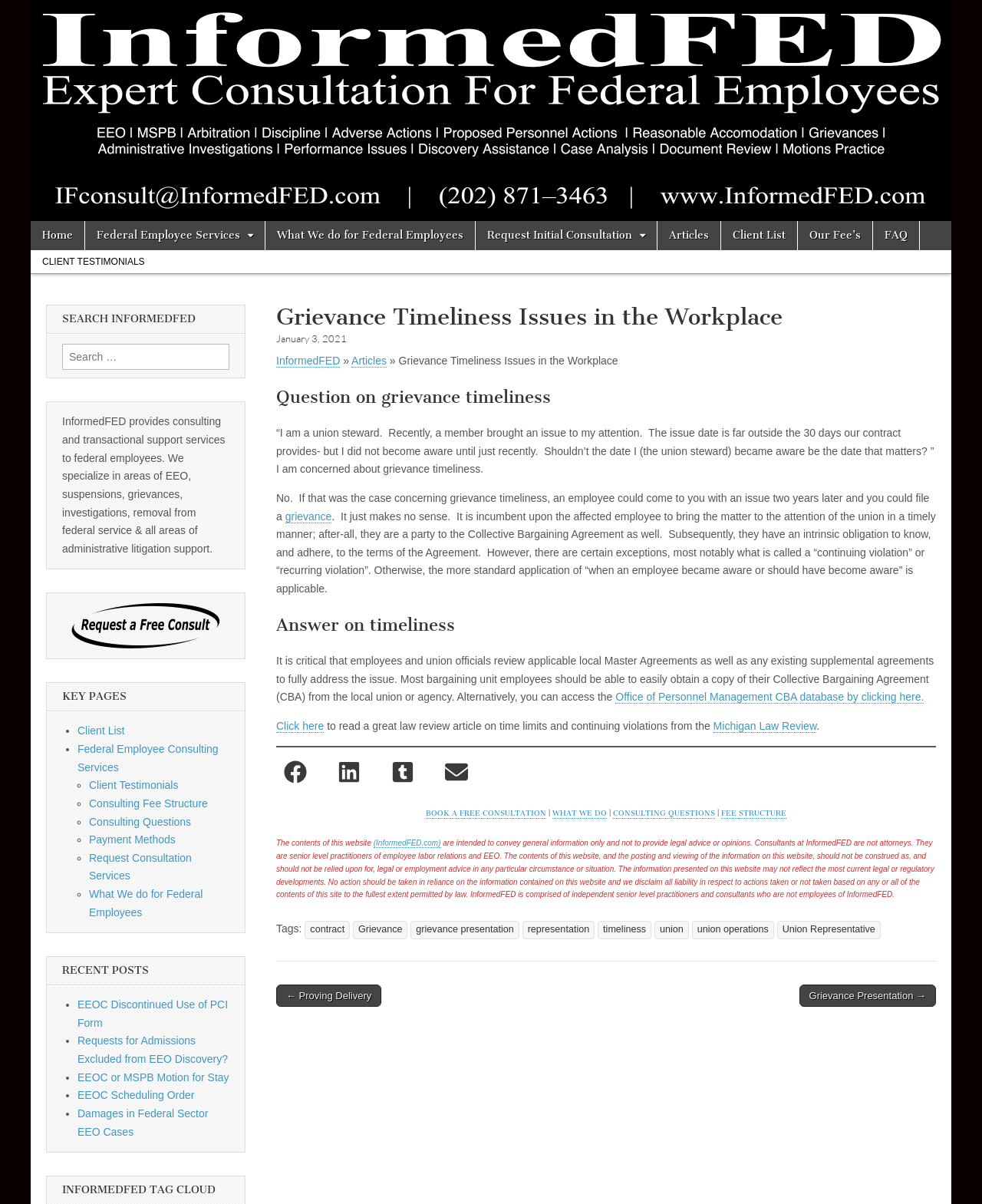Pinpoint the bounding box coordinates of the element to be clicked to execute the instruction: "Share on Facebook".

[0.281, 0.626, 0.32, 0.657]